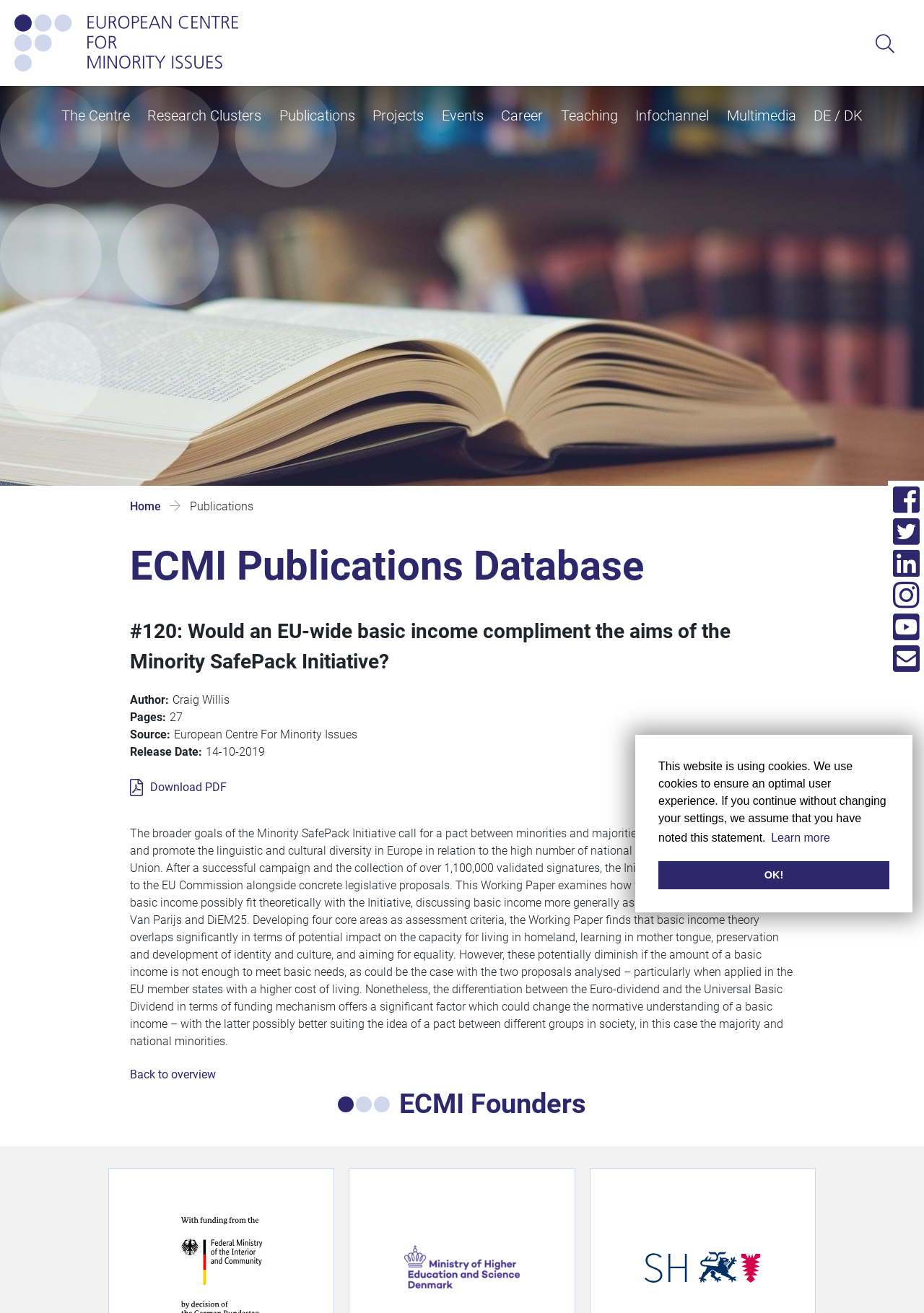Bounding box coordinates are given in the format (top-left x, top-left y, bottom-right x, bottom-right y). All values should be floating point numbers between 0 and 1. Provide the bounding box coordinate for the UI element described as: DE / DK

[0.873, 0.066, 0.941, 0.101]